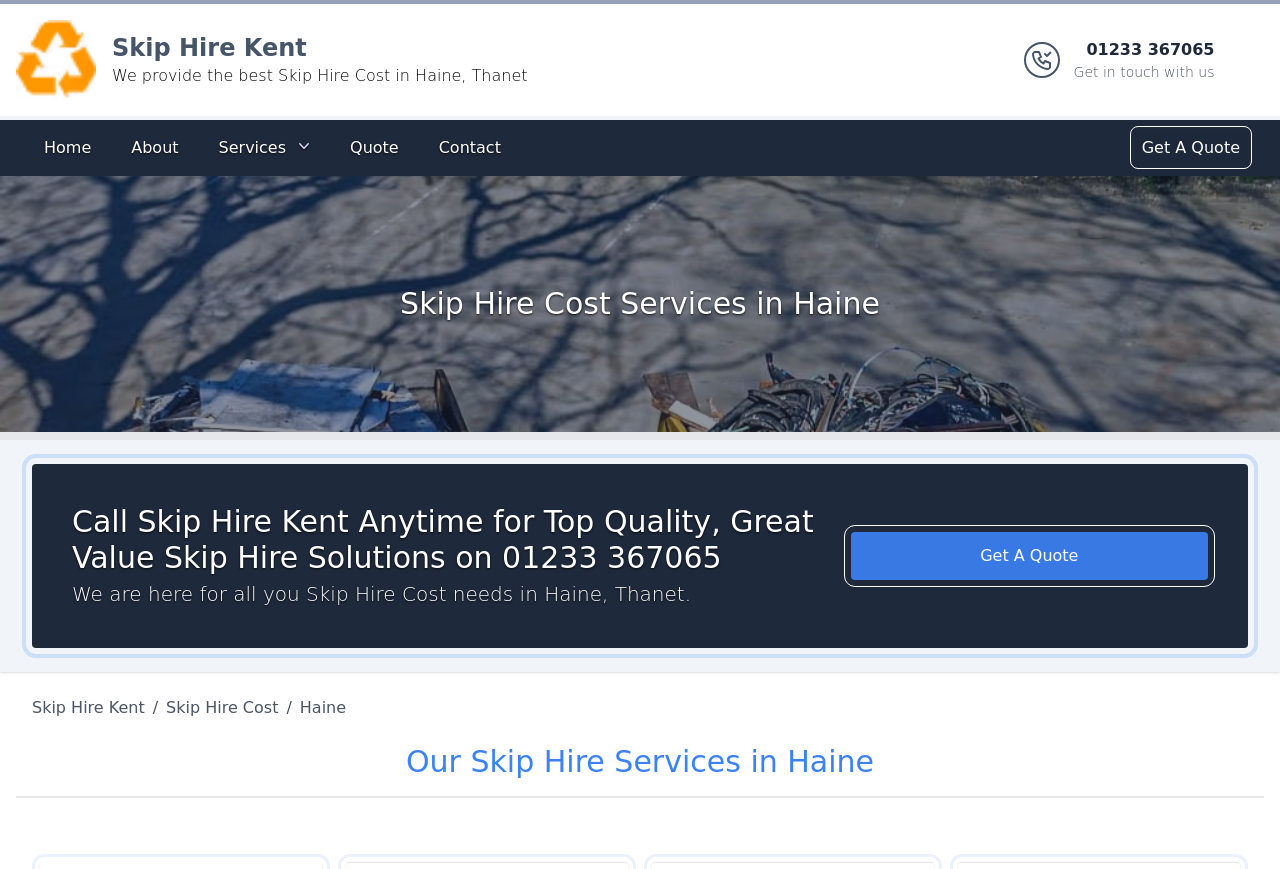Please identify the bounding box coordinates of the area that needs to be clicked to follow this instruction: "Navigate to the services page".

[0.161, 0.147, 0.252, 0.193]